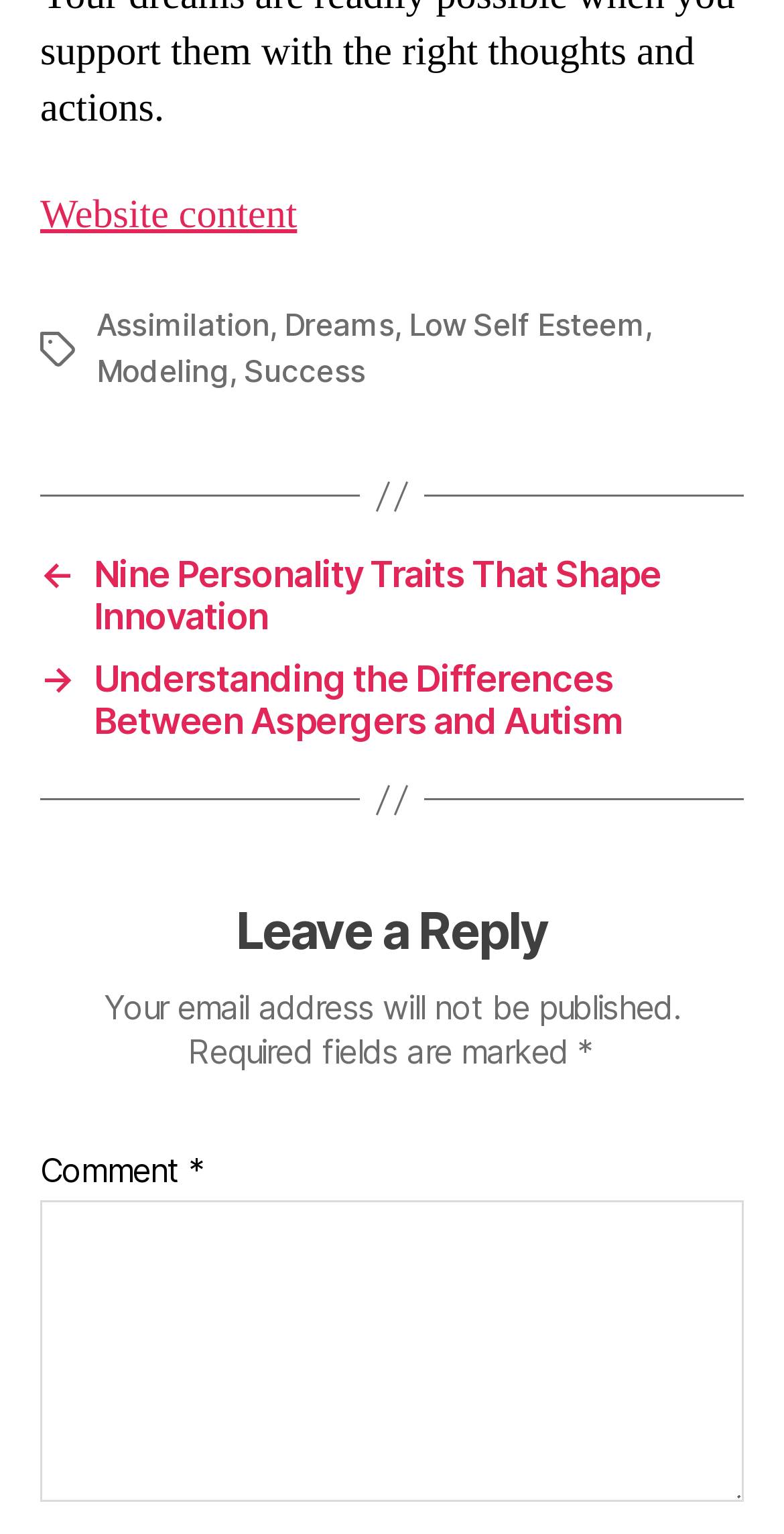Please specify the bounding box coordinates of the clickable region to carry out the following instruction: "Click on the 'Assimilation' tag". The coordinates should be four float numbers between 0 and 1, in the format [left, top, right, bottom].

[0.123, 0.2, 0.344, 0.225]